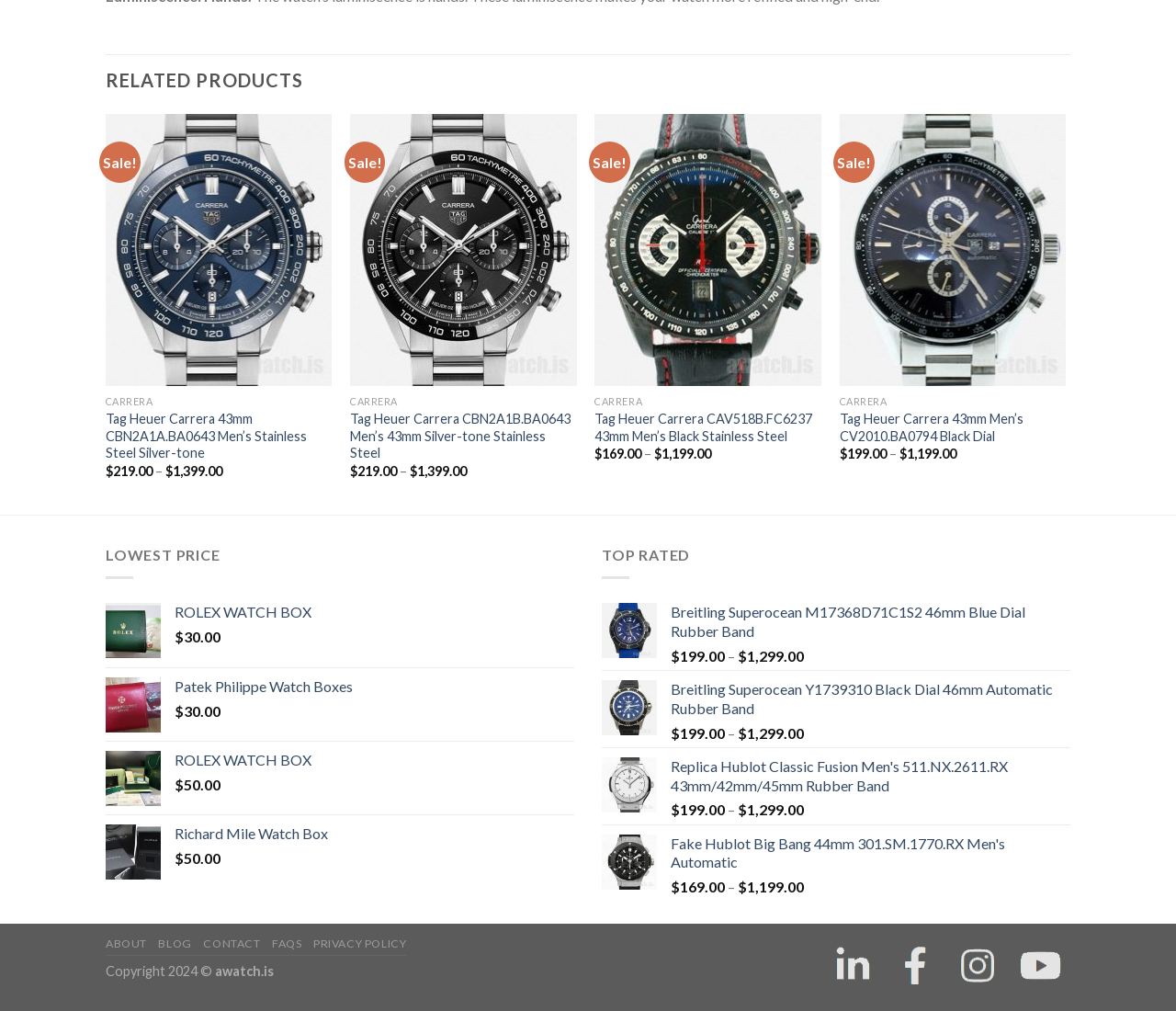Could you specify the bounding box coordinates for the clickable section to complete the following instruction: "View 'TOP RATED' products"?

[0.512, 0.54, 0.587, 0.557]